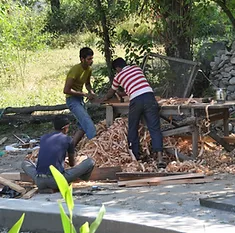How many carpenters are in the image?
Based on the image, give a concise answer in the form of a single word or short phrase.

three